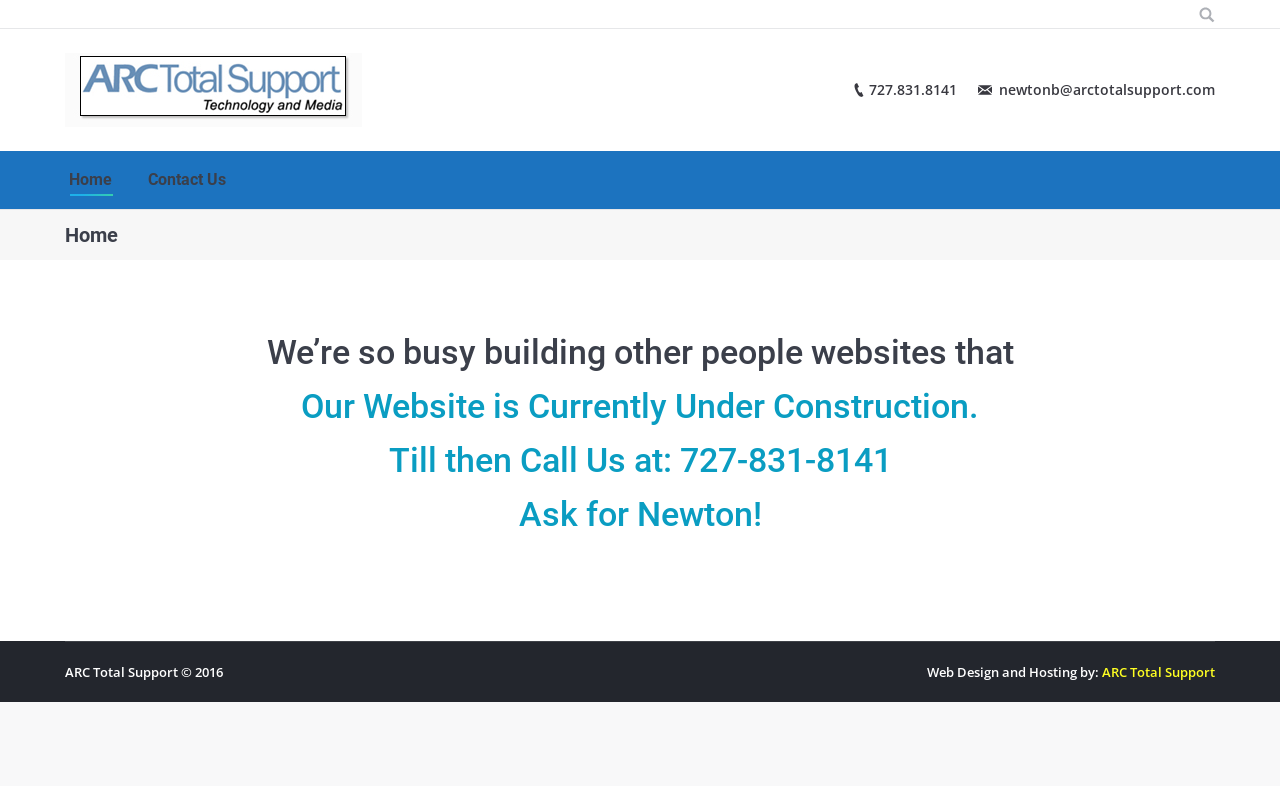Create an elaborate caption for the webpage.

The webpage is for ARC Total Support, a company that offers web design, web hosting, PC tech support, and full-service printing. At the top right corner, there is a search bar. Below it, the company's logo and name "ARC Total Support" are displayed prominently. To the right of the logo, the company's contact information is listed, including phone number "727.831.8141" and email address "newtonb@arctotalsupport.com".

On the left side of the page, there is a vertical menu with two options: "Home" and "Contact Us". Below the menu, there is a table with a heading "Home" at the top. The main content of the page is divided into four sections, each with a heading. The first heading reads "We’re so busy building other people websites that", followed by "Our Website is Currently Under Construction." The third heading says "Till then Call Us at: 727-831-8141", and the last one reads "Ask for Newton!".

At the bottom of the page, there is a footer section with copyright information "ARC Total Support © 2016" on the left side, and a credit for web design and hosting by ARC Total Support on the right side, with a link to the company's website.